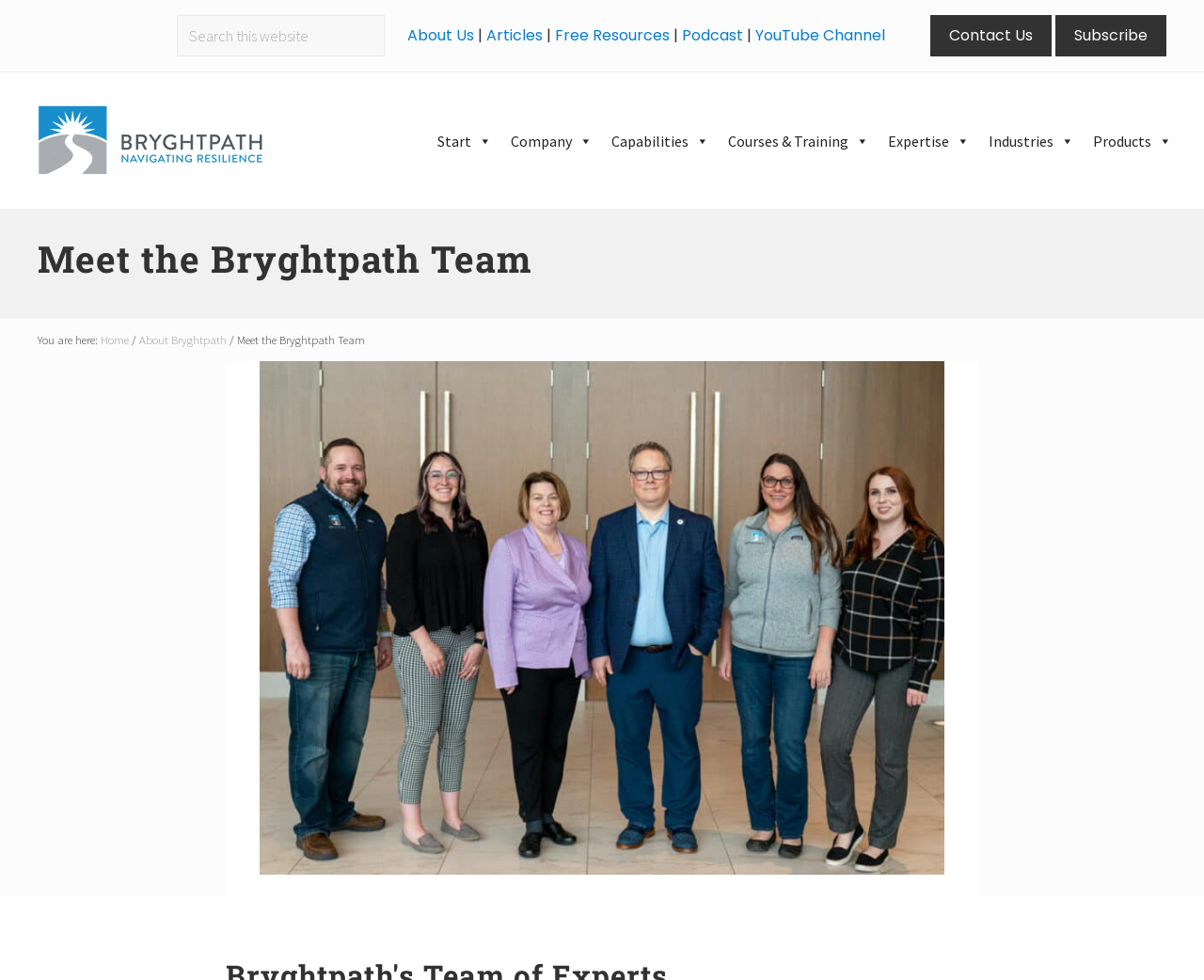Calculate the bounding box coordinates of the UI element given the description: "Capabilities".

[0.5, 0.124, 0.597, 0.163]